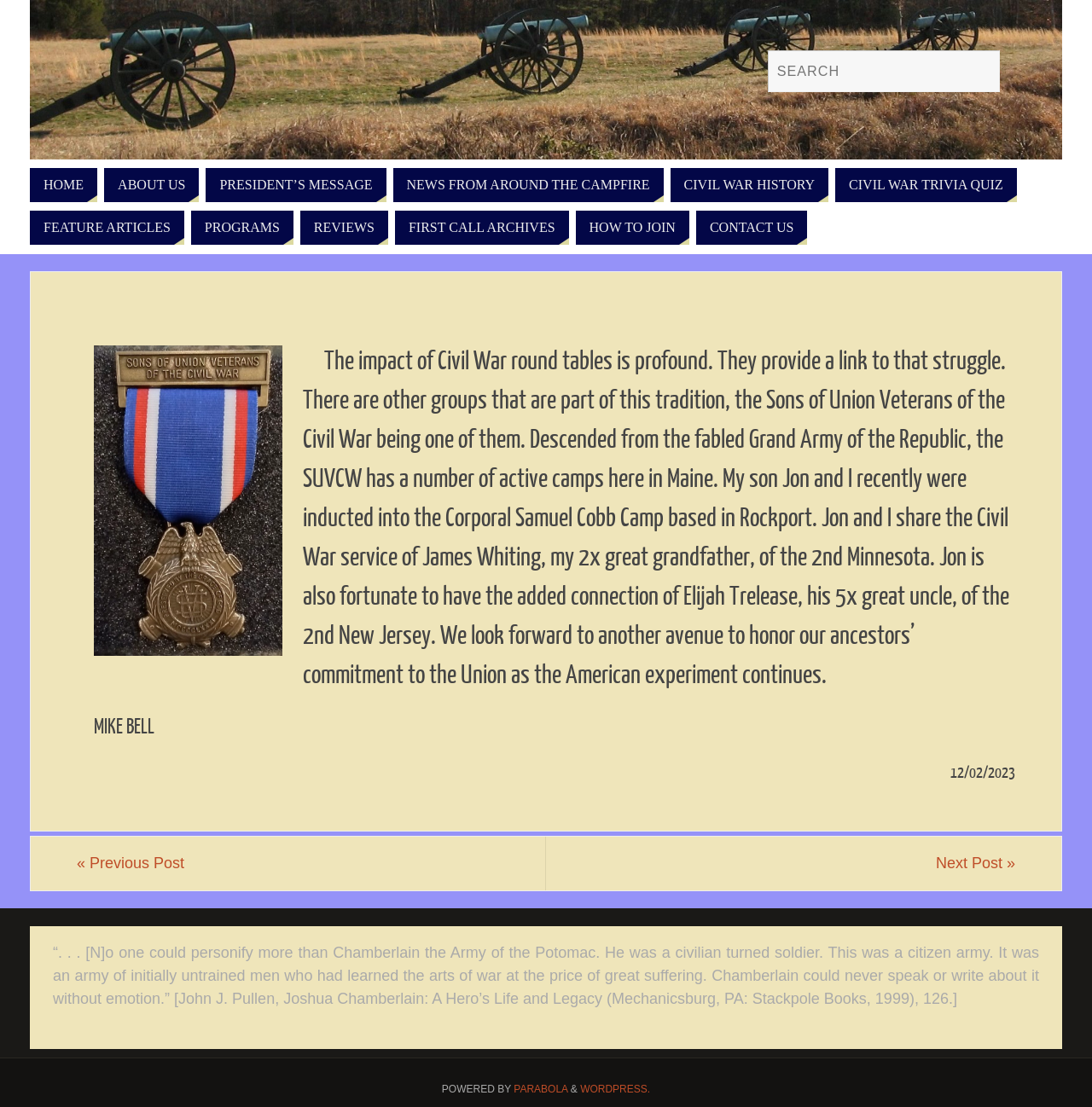Find the bounding box coordinates for the element described here: "CIVIL WAR HISTORY".

[0.614, 0.151, 0.759, 0.182]